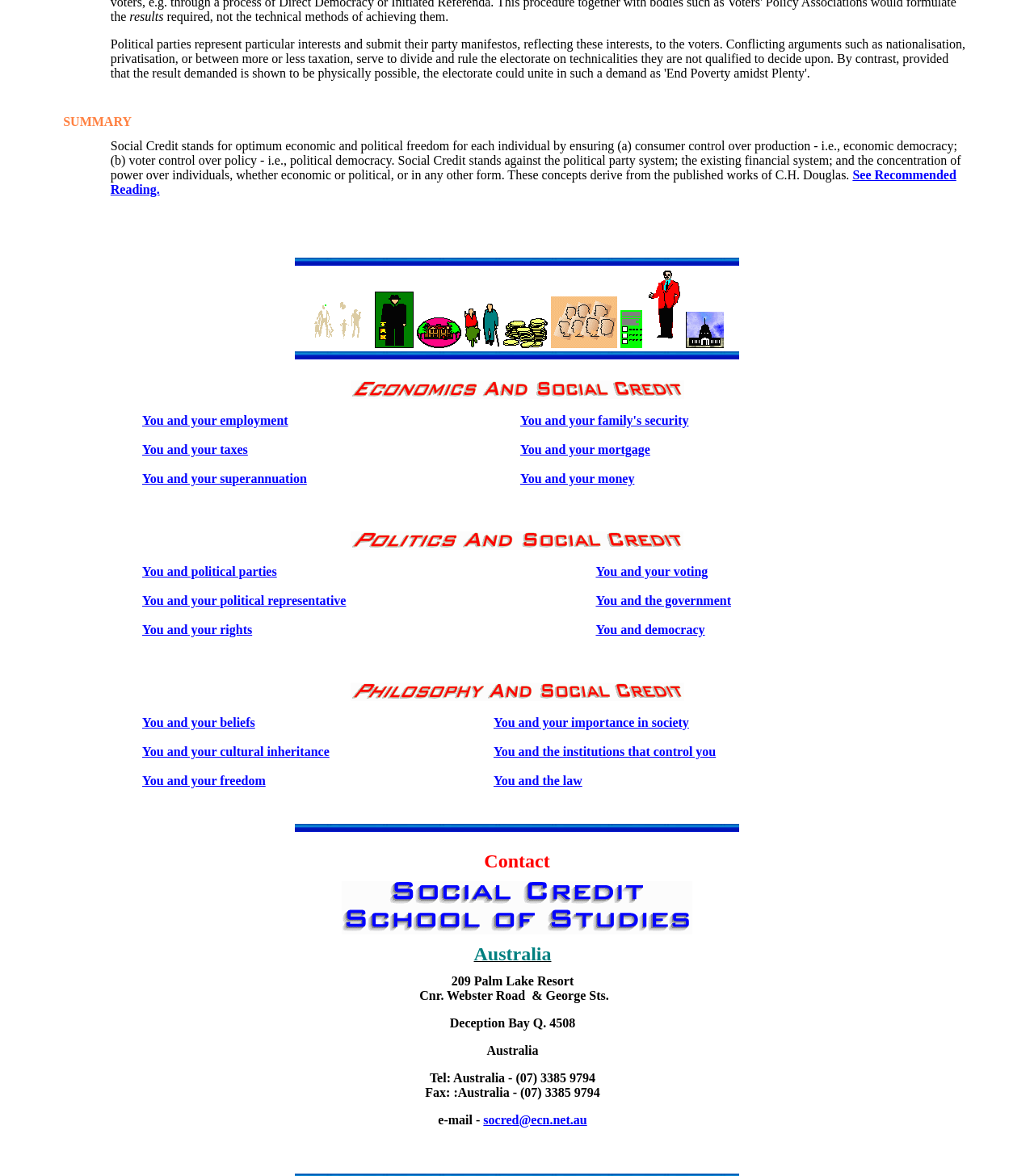For the given element description See Recommended Reading., determine the bounding box coordinates of the UI element. The coordinates should follow the format (top-left x, top-left y, bottom-right x, bottom-right y) and be within the range of 0 to 1.

[0.107, 0.143, 0.925, 0.167]